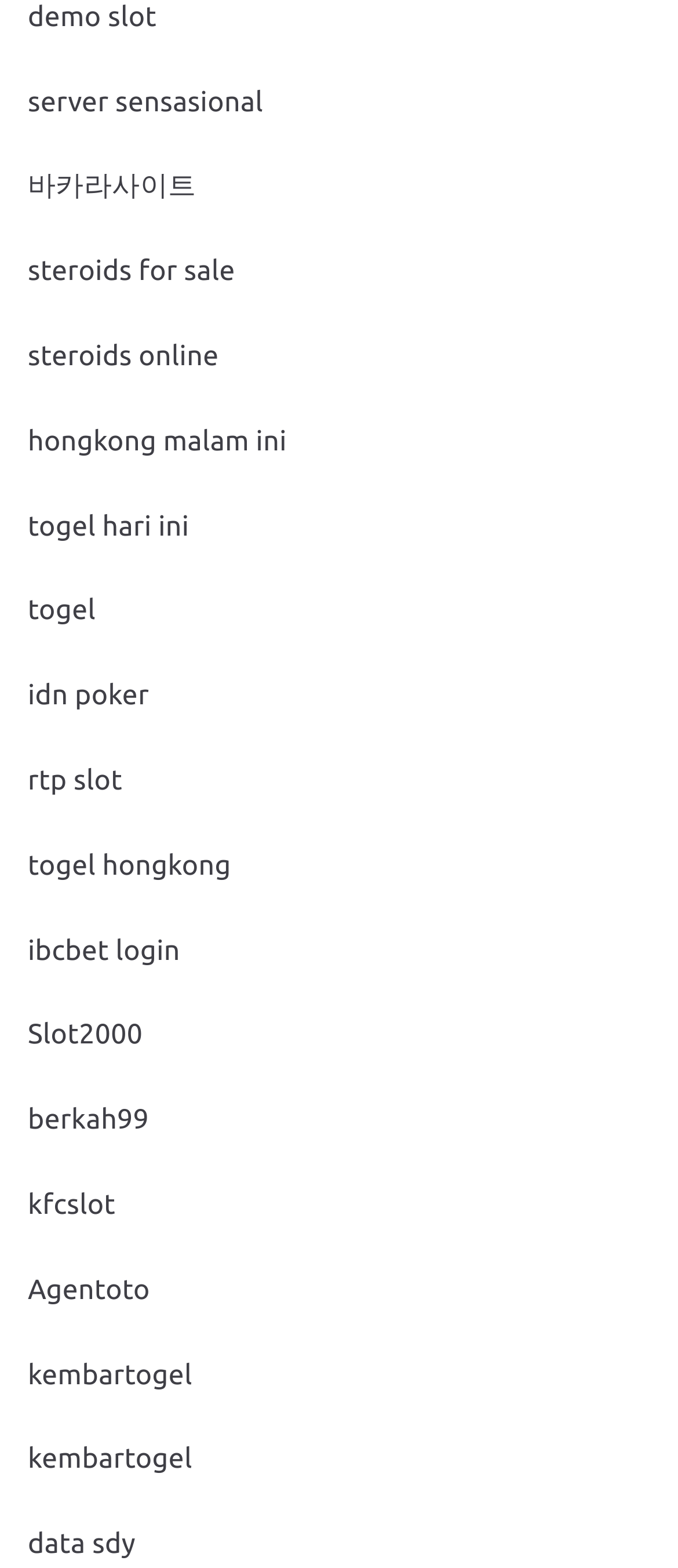What type of links are listed on the webpage?
Please respond to the question with a detailed and informative answer.

The webpage contains a list of links with text related to gambling, such as 'demo slot', 'steroids for sale', 'togel hari ini', and 'idn poker', indicating that the webpage is likely a directory or aggregator of gambling websites.